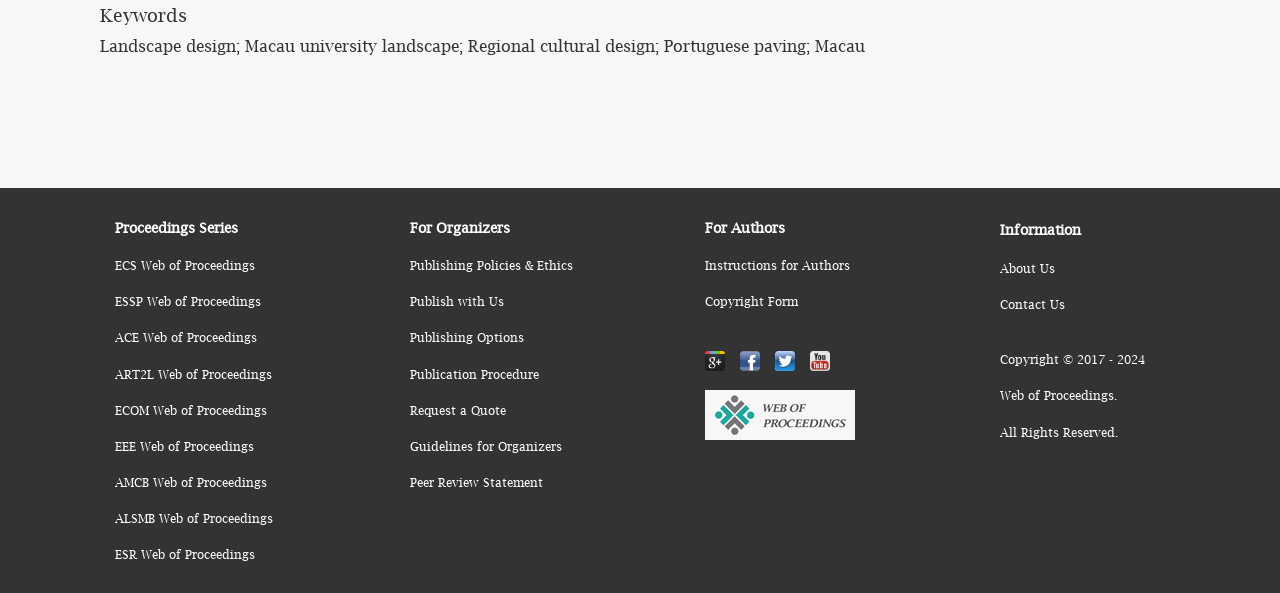Locate the bounding box coordinates of the clickable part needed for the task: "View Instructions for Authors".

[0.539, 0.417, 0.746, 0.479]